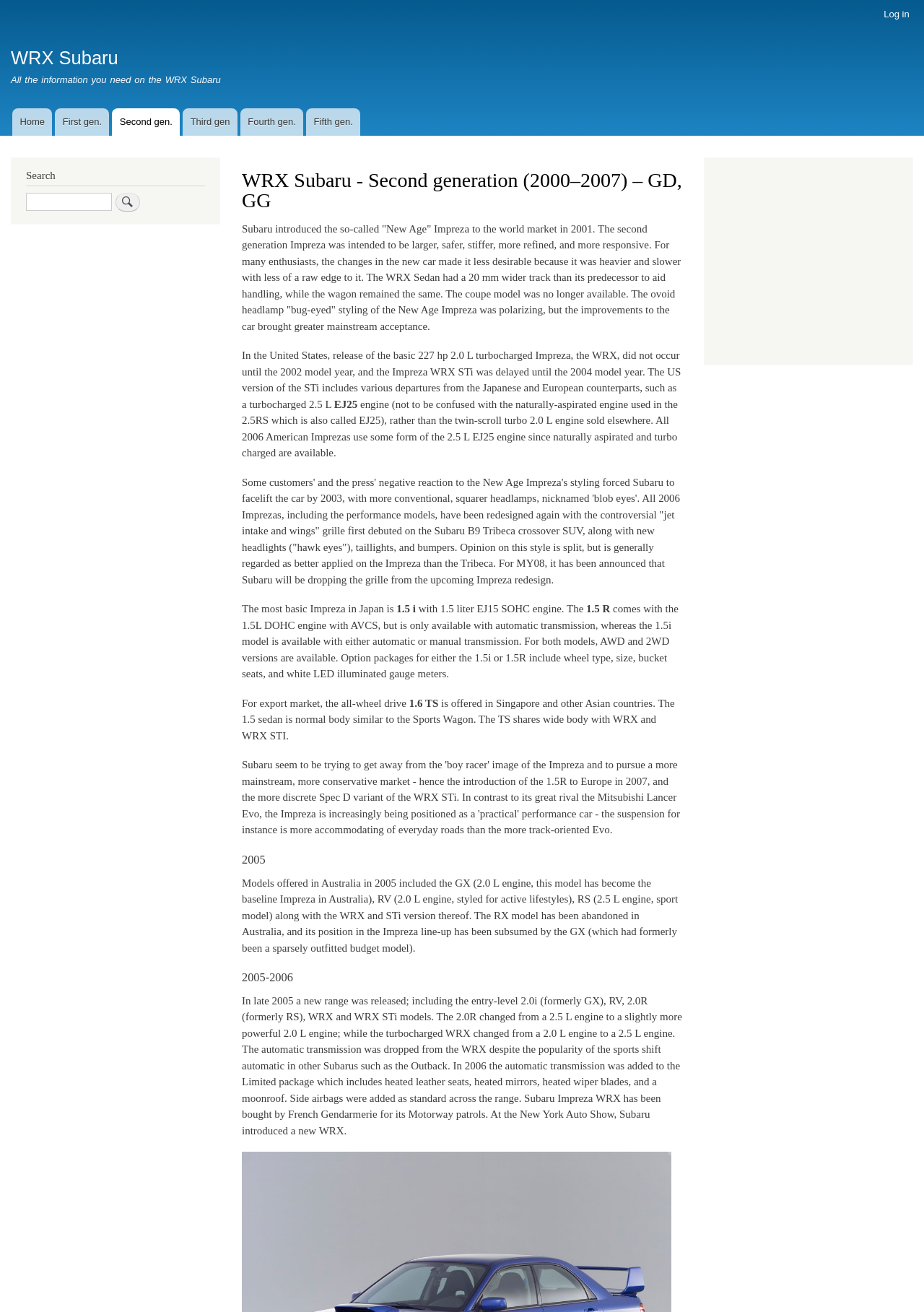Please determine the bounding box coordinates of the clickable area required to carry out the following instruction: "View the 'First gen.' page". The coordinates must be four float numbers between 0 and 1, represented as [left, top, right, bottom].

[0.06, 0.083, 0.118, 0.103]